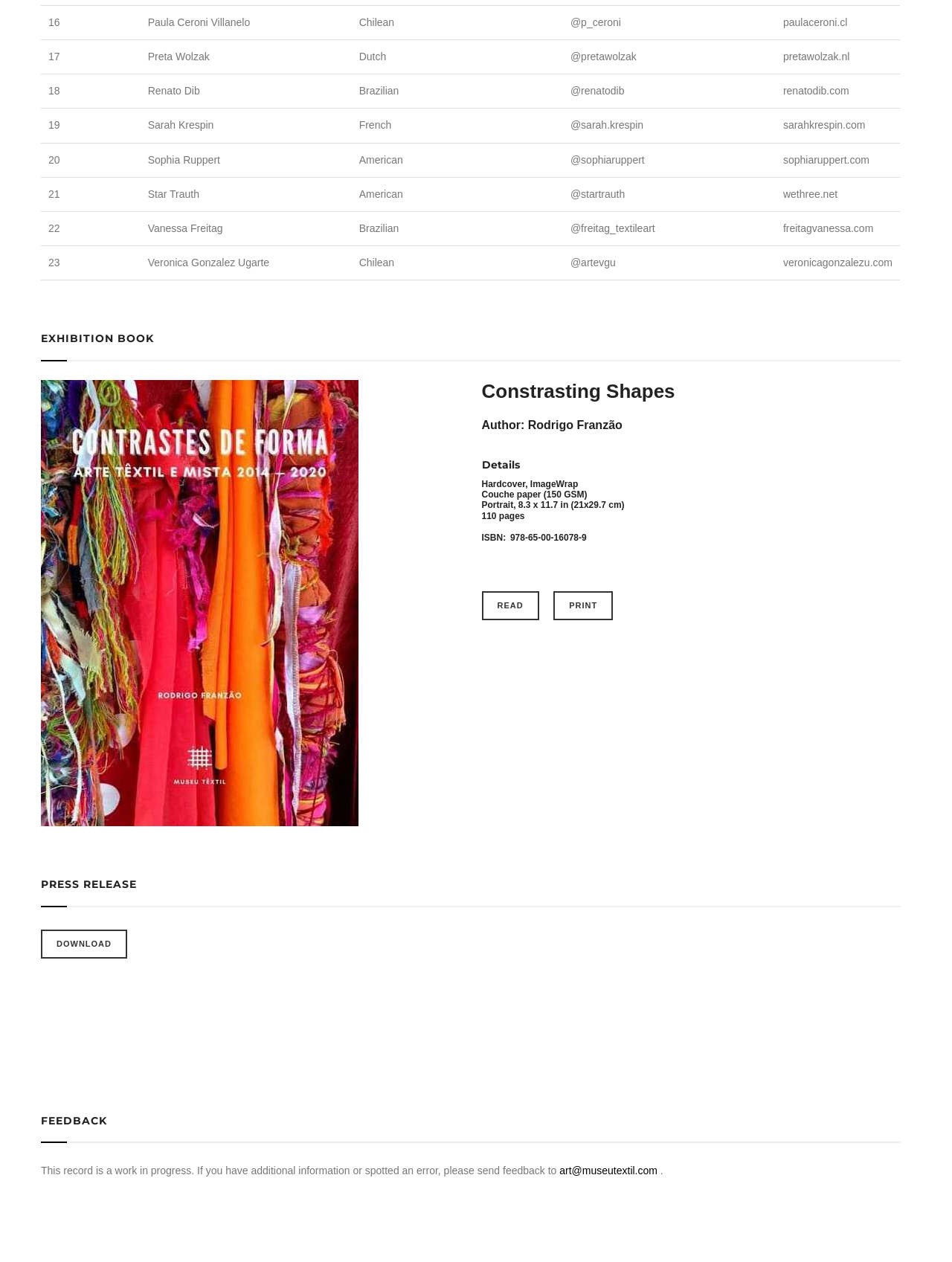Please determine the bounding box coordinates for the UI element described as: "Print".

[0.581, 0.469, 0.644, 0.491]